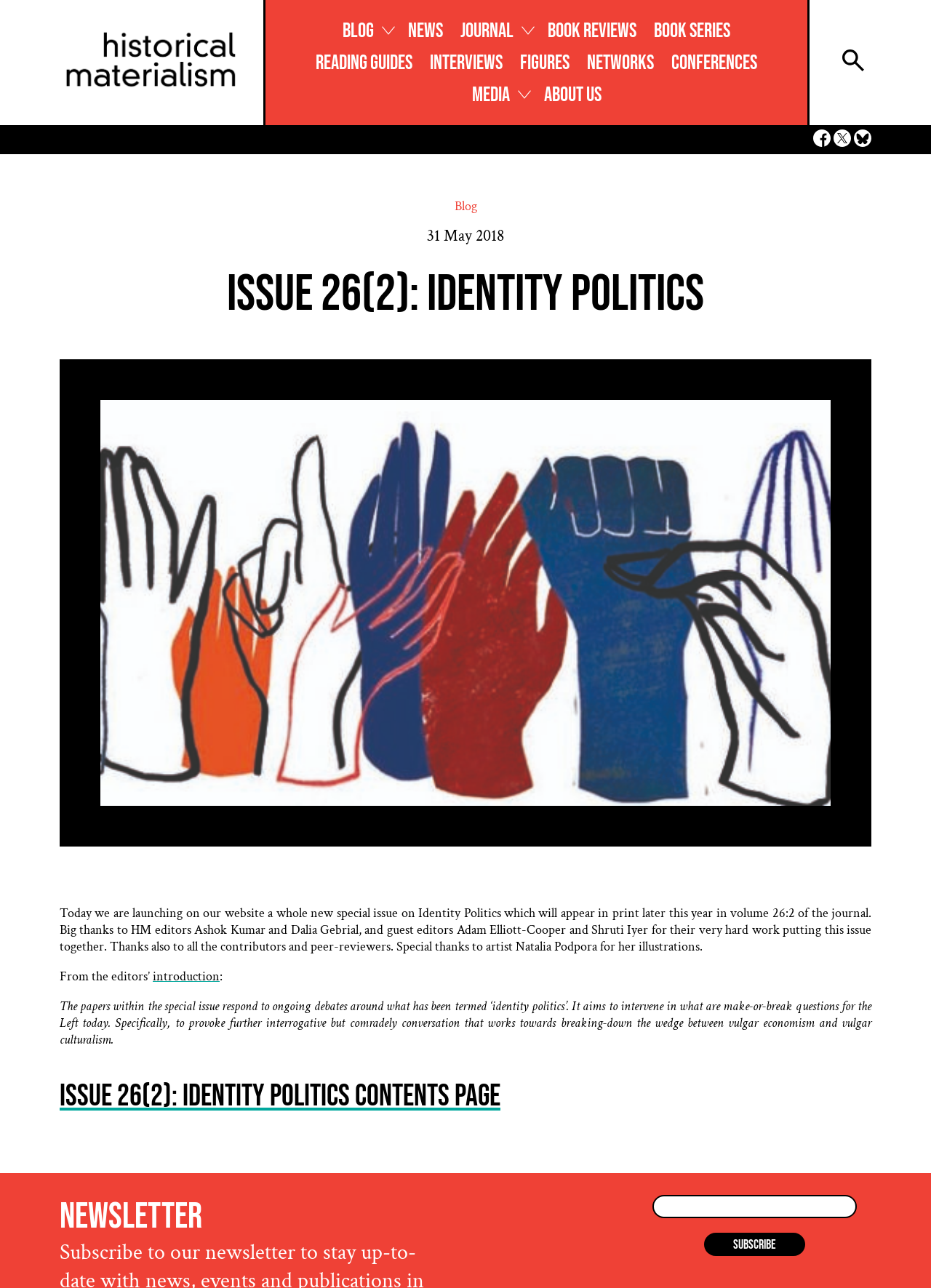Answer the question with a single word or phrase: 
What is the name of the journal?

Historical Materialism